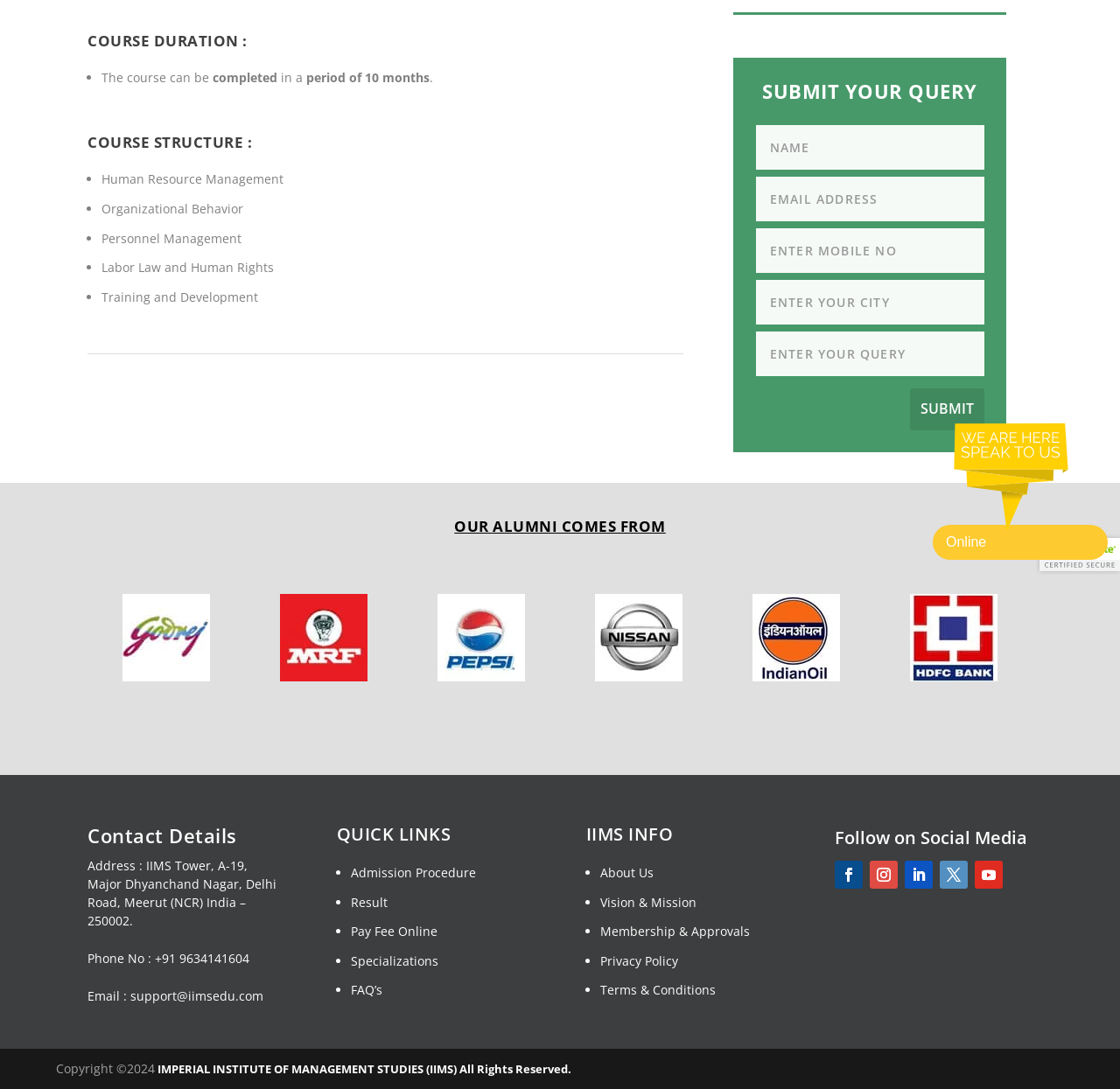Provide the bounding box coordinates of the UI element this sentence describes: "name="et_pb_contact_name_0" placeholder="Name"".

[0.675, 0.114, 0.879, 0.155]